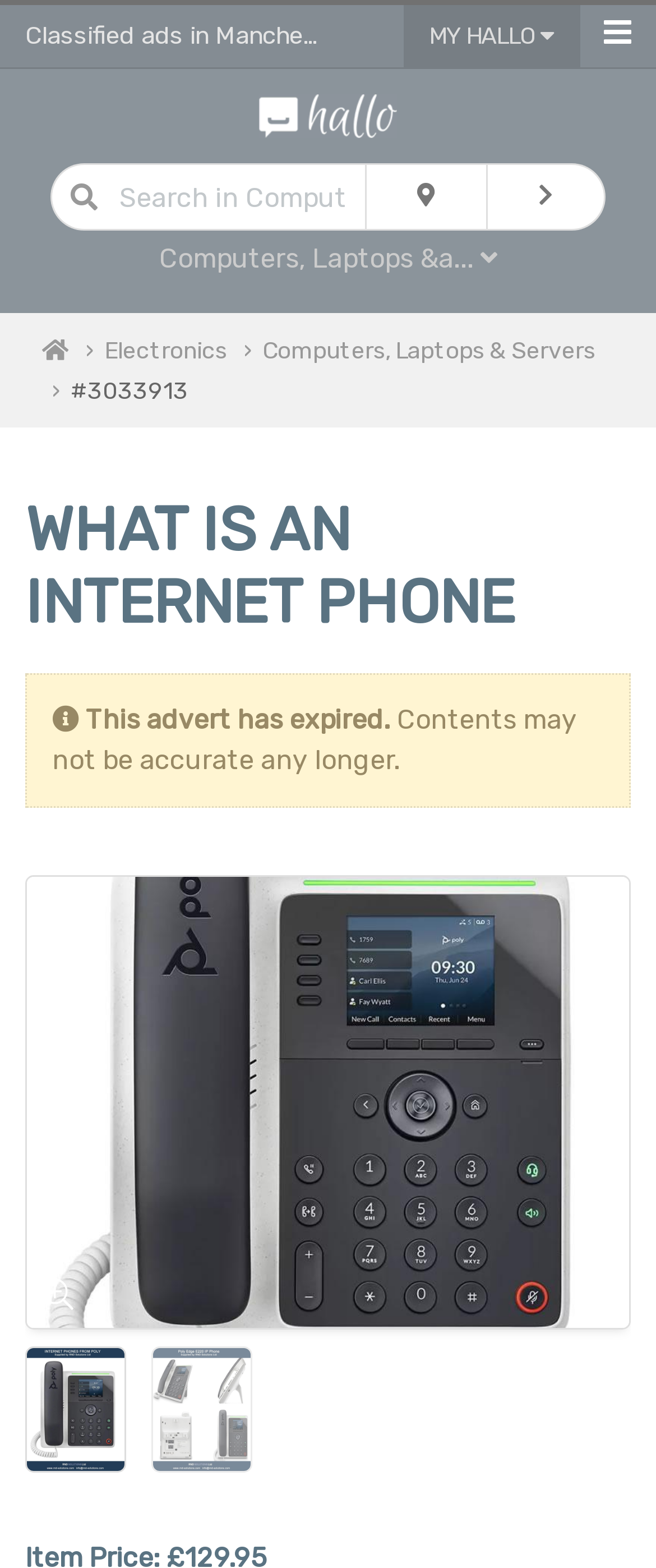Using the element description: "Computers, Laptops & Servers", determine the bounding box coordinates. The coordinates should be in the format [left, top, right, bottom], with values between 0 and 1.

[0.4, 0.215, 0.908, 0.233]